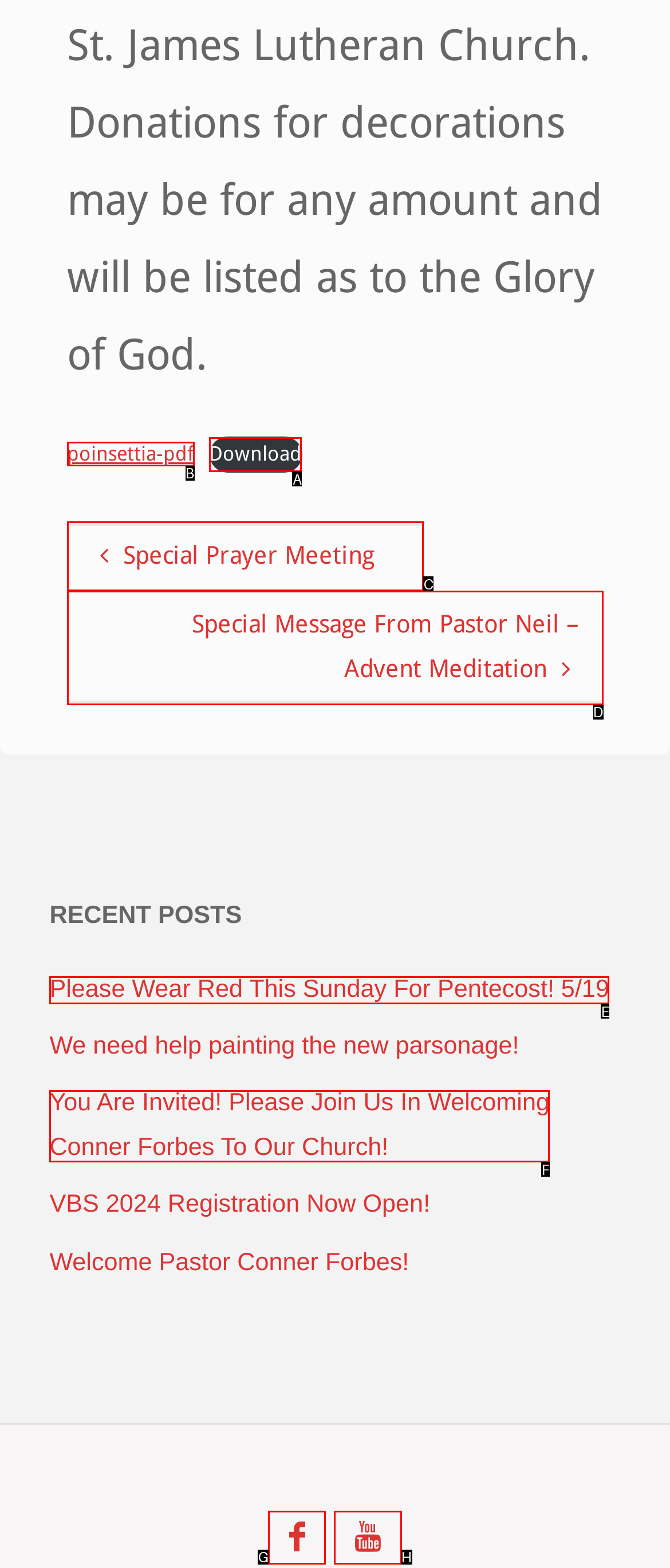Select the correct UI element to click for this task: Download a PDF.
Answer using the letter from the provided options.

A